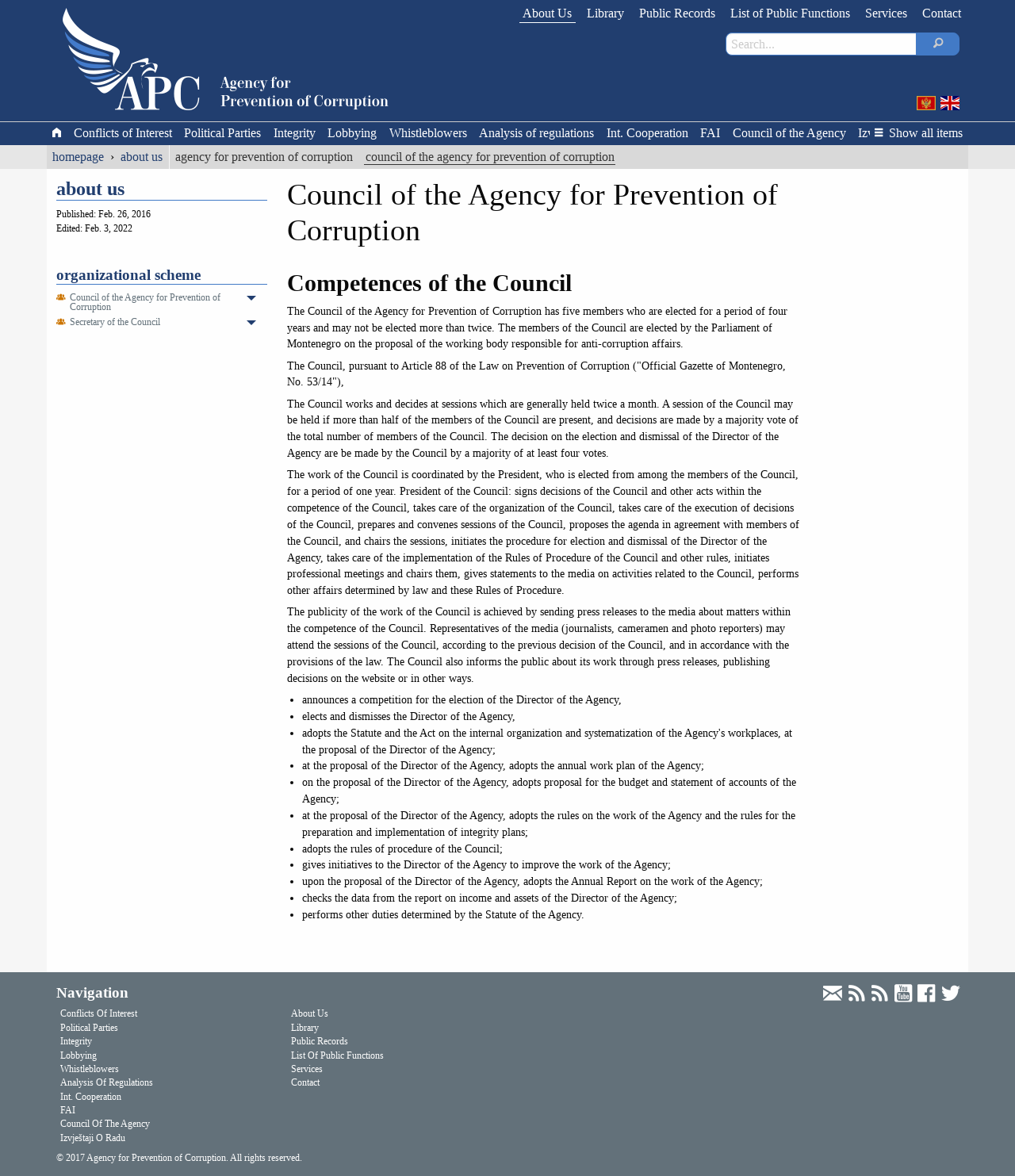Please specify the bounding box coordinates of the area that should be clicked to accomplish the following instruction: "Click on About Us". The coordinates should consist of four float numbers between 0 and 1, i.e., [left, top, right, bottom].

[0.511, 0.004, 0.567, 0.02]